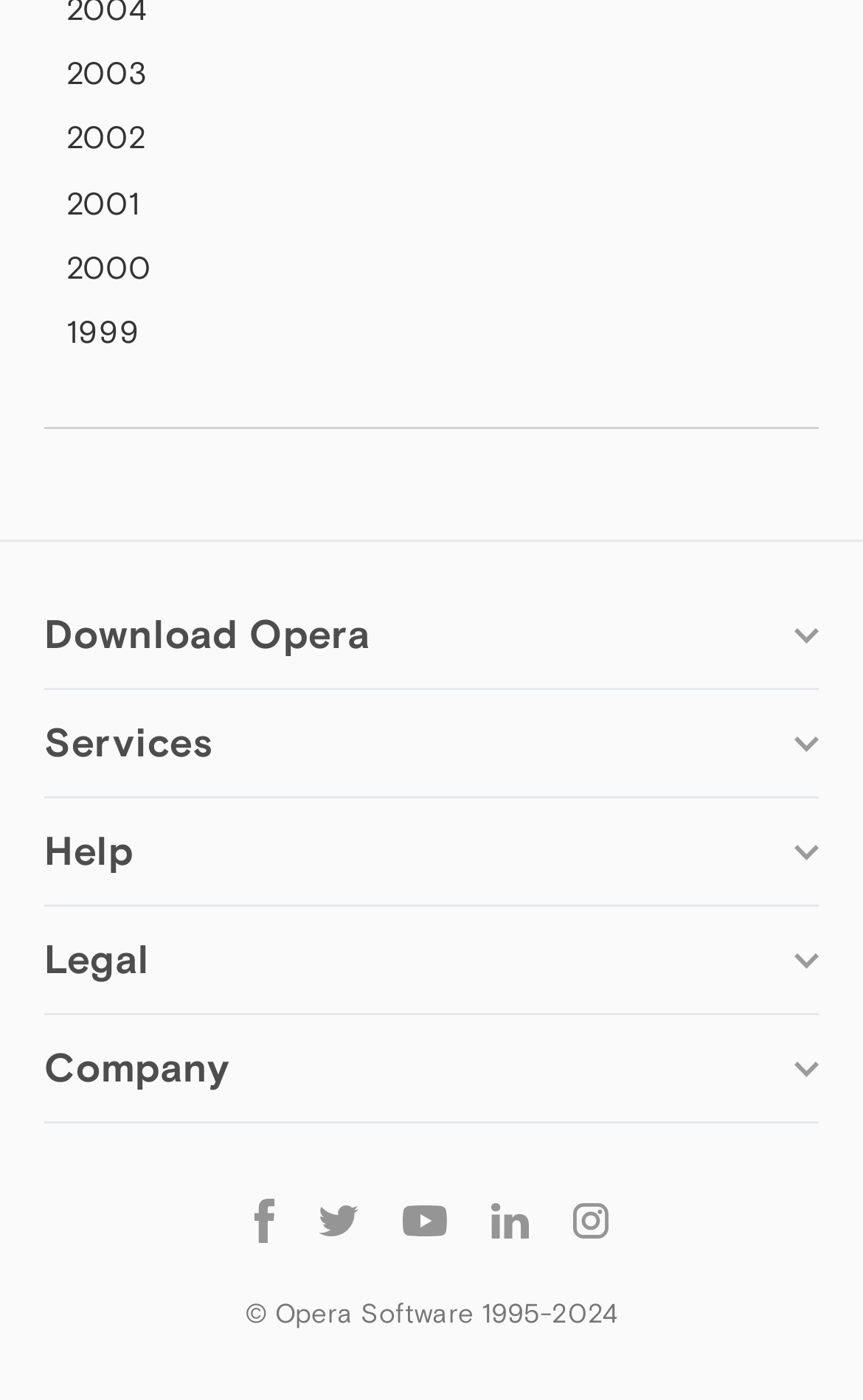Predict the bounding box coordinates for the UI element described as: "Opera beta version". The coordinates should be four float numbers between 0 and 1, presented as [left, top, right, bottom].

[0.079, 0.684, 0.363, 0.706]